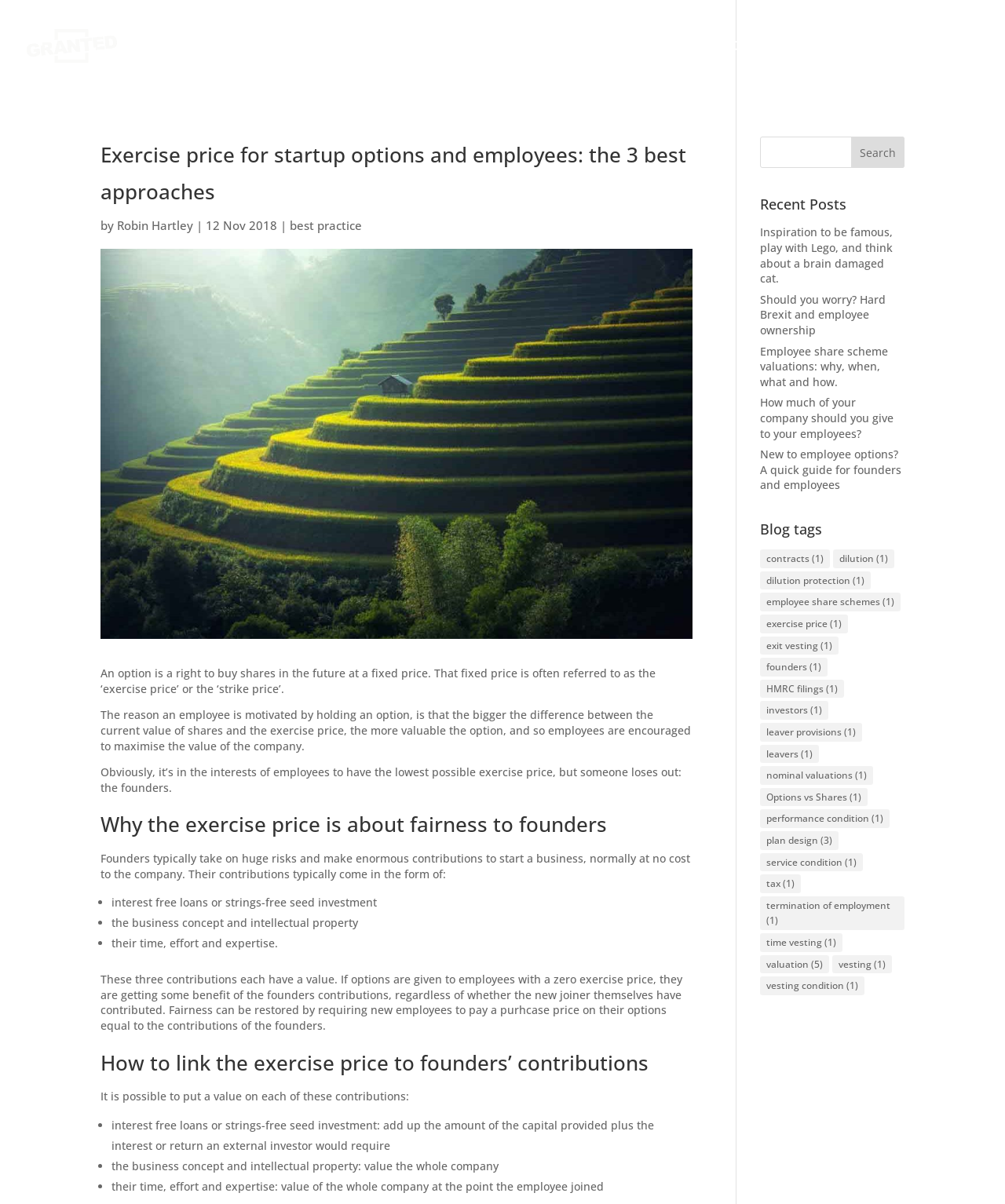Why do founders want to set a fair exercise price?
Look at the image and respond with a one-word or short-phrase answer.

To reflect their contributions to the company